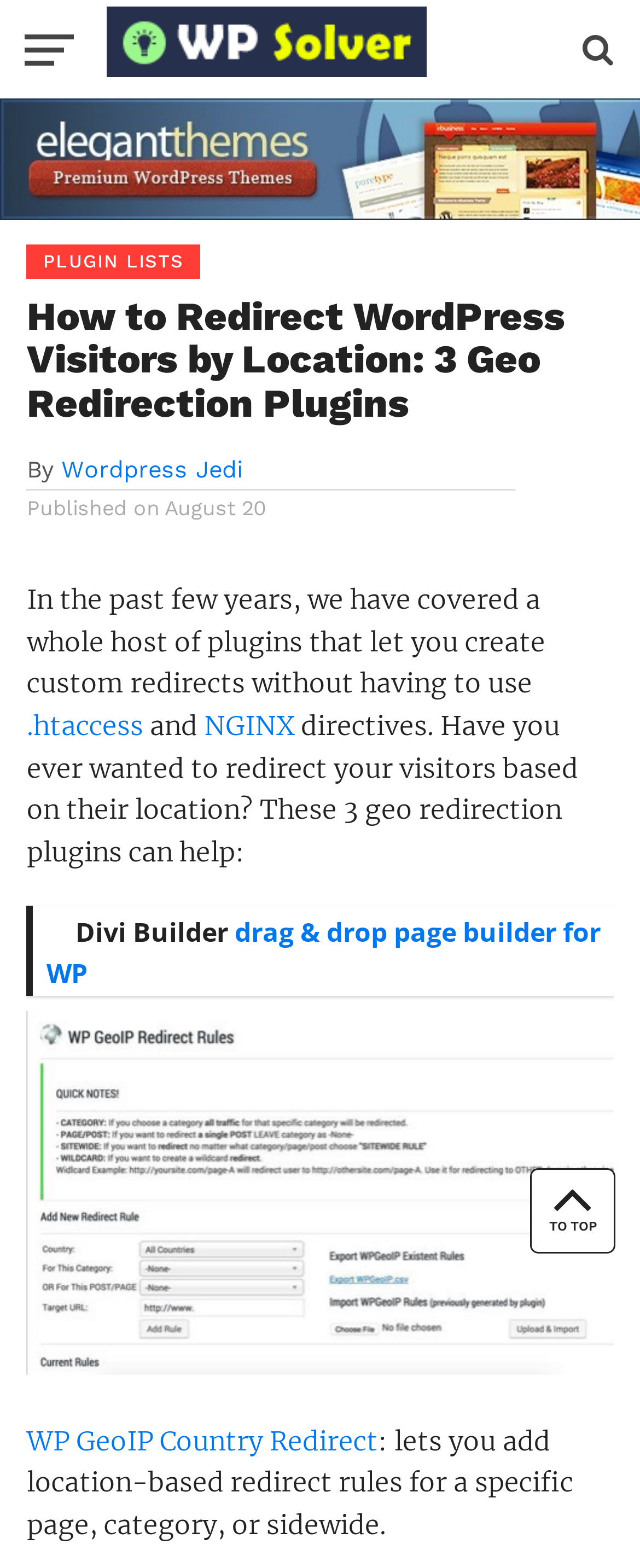Locate the UI element described by WP GeoIP Country Redirect in the provided webpage screenshot. Return the bounding box coordinates in the format (top-left x, top-left y, bottom-right x, bottom-right y), ensuring all values are between 0 and 1.

[0.042, 0.908, 0.59, 0.929]